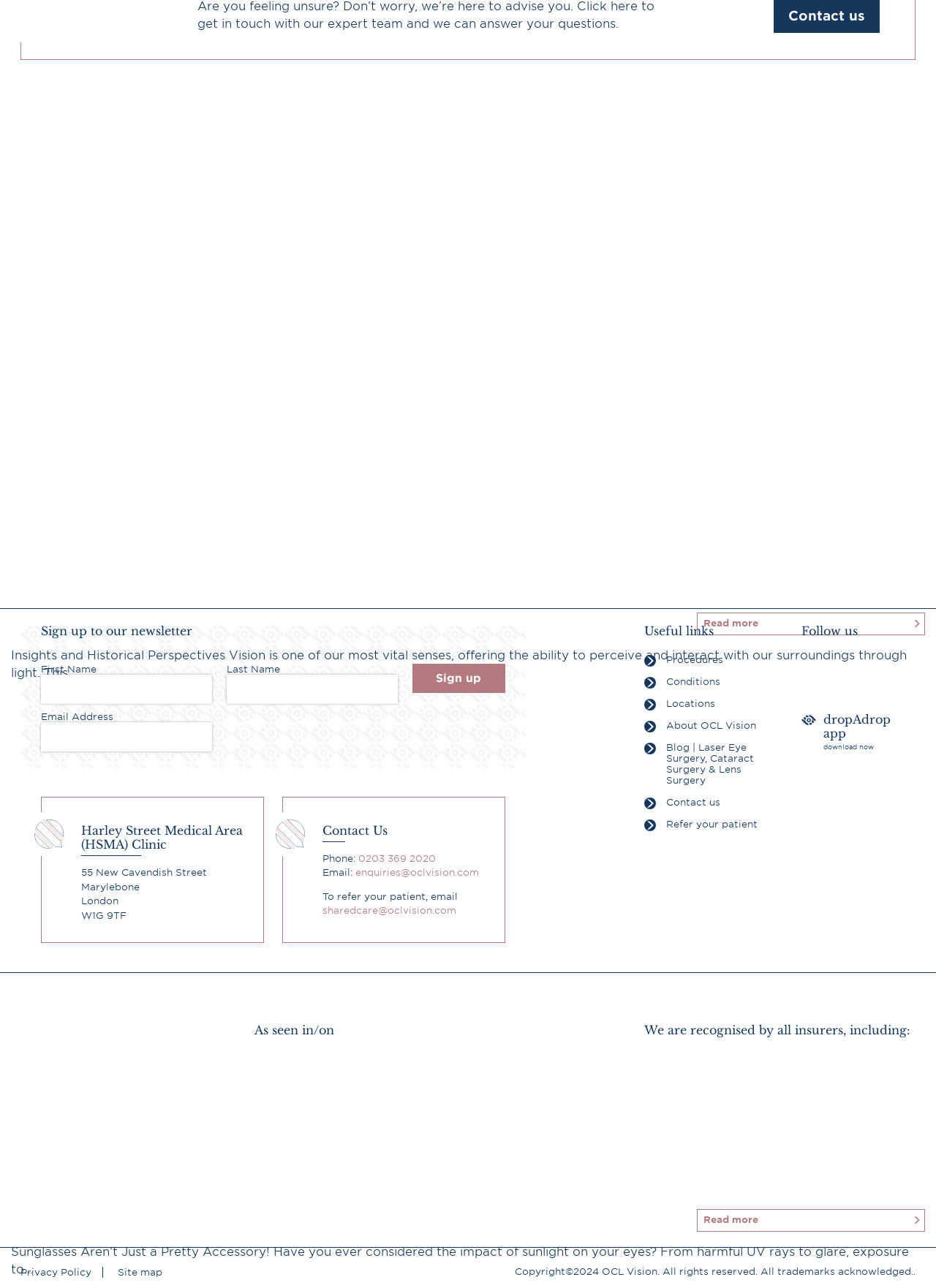Using the description "value="Sign up"", predict the bounding box of the relevant HTML element.

[0.44, 0.515, 0.54, 0.538]